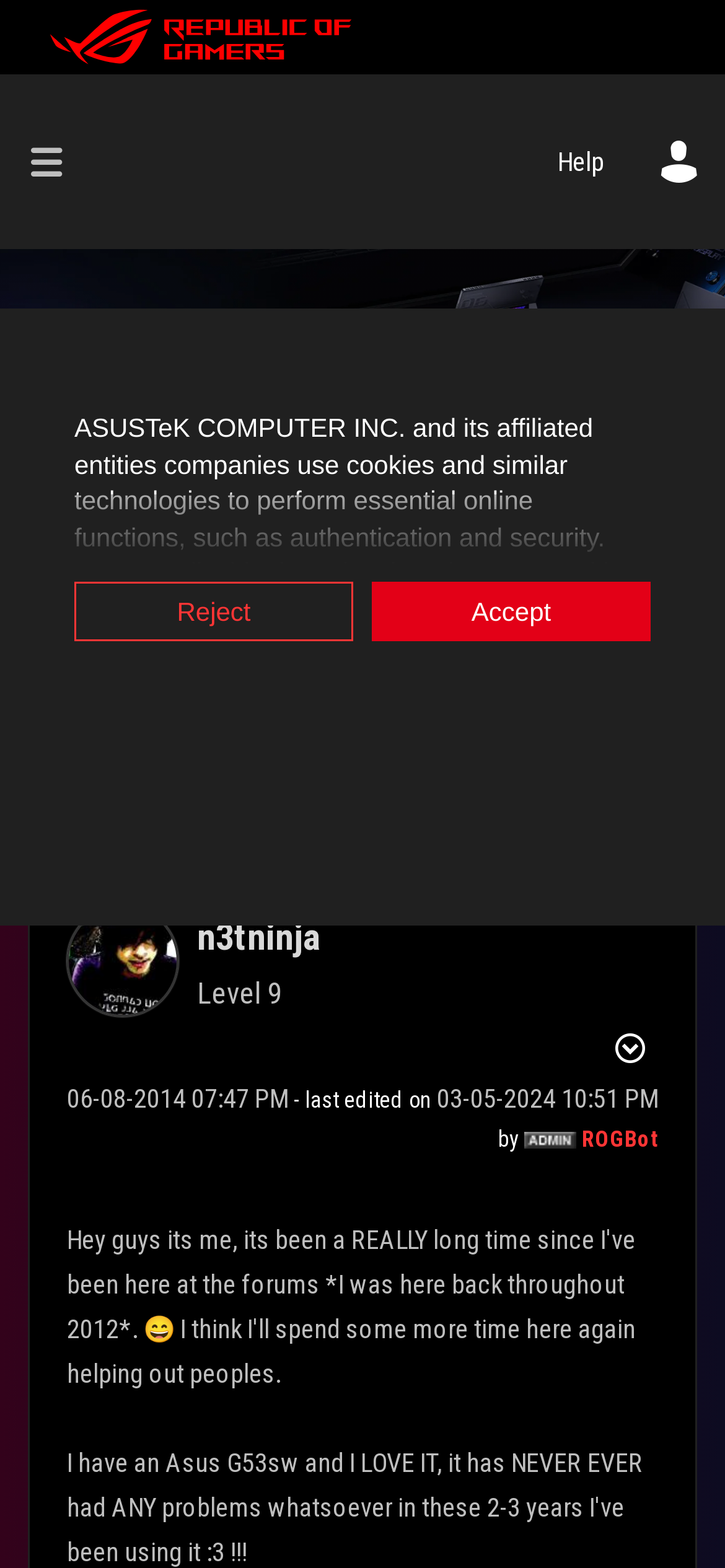Provide an in-depth caption for the contents of the webpage.

This webpage appears to be a forum discussion thread on the Republic of Gamers website. At the top of the page, there is a notification bar with a message about cookies and similar technologies used by ASUS, along with buttons to accept or reject these cookies.

Below the notification bar, there is a main navigation menu with a link to the ROG website, accompanied by the ROG logo. To the right of the navigation menu, there are buttons for browsing, help, and search.

The main content of the page is a discussion thread titled "My Asus G53sw and hellow again :3". The thread has 215 views and was started by a user named n3tninja, whose profile picture and link to their profile are displayed. The user's level, 9, is also shown.

The thread's content is not explicitly stated, but it appears to be a personal introduction or a question about the user's laptop, as hinted by the meta description. Below the thread title, there are buttons to show post options and a timestamp indicating when the thread was last edited.

To the right of the thread title, there is a section with information about the last edit, including the date, time, and the user who made the edit, Community Admin. The Community Admin's profile picture and link to their profile are also displayed.

Finally, there is a smiling face emoji at the bottom of the page, which may be a reaction to the thread or a part of the thread's content.